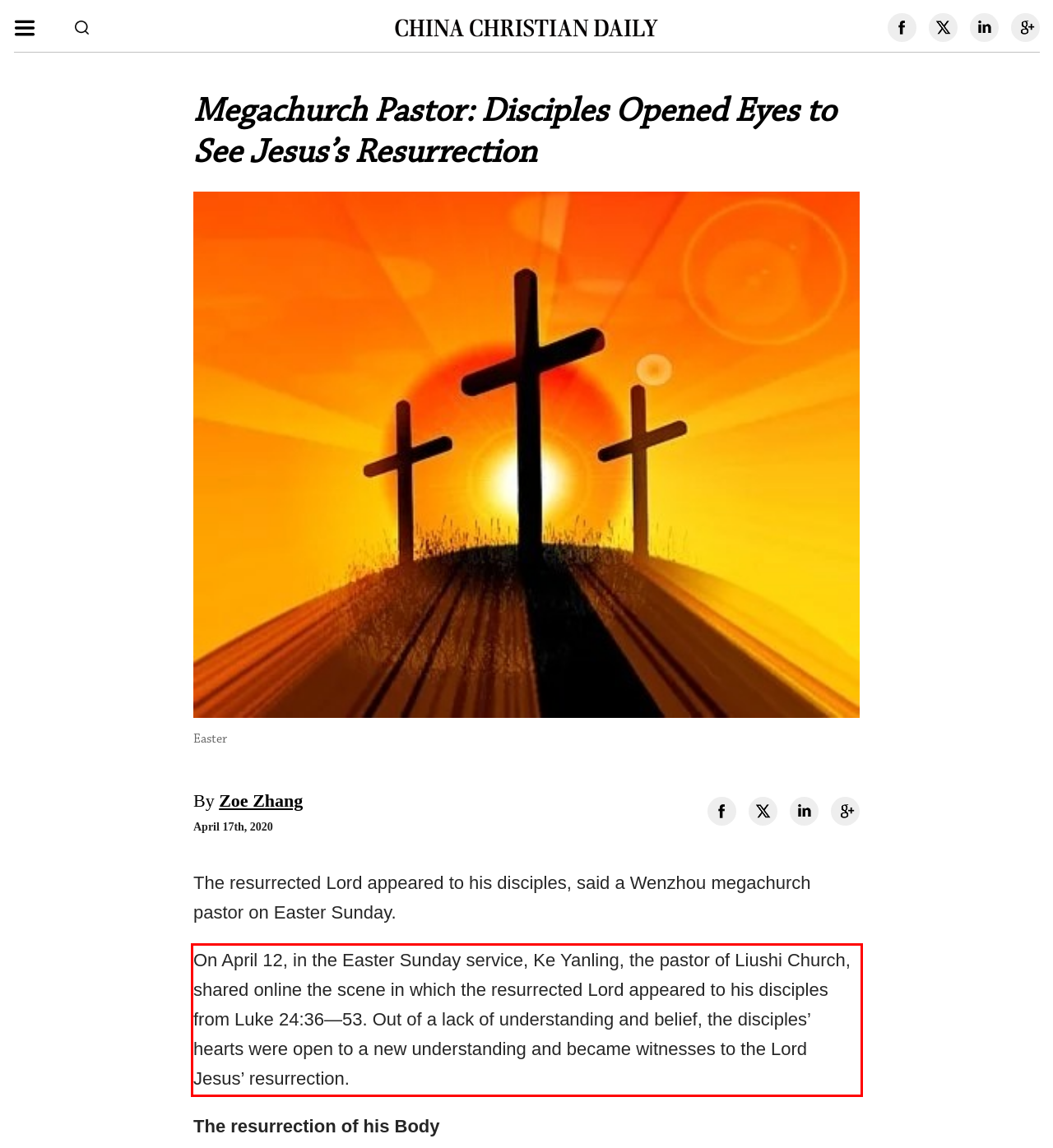Please analyze the provided webpage screenshot and perform OCR to extract the text content from the red rectangle bounding box.

On April 12, in the Easter Sunday service, Ke Yanling, the pastor of Liushi Church, shared online the scene in which the resurrected Lord appeared to his disciples from Luke 24:36—53. Out of a lack of understanding and belief, the disciples’ hearts were open to a new understanding and became witnesses to the Lord Jesus’ resurrection.